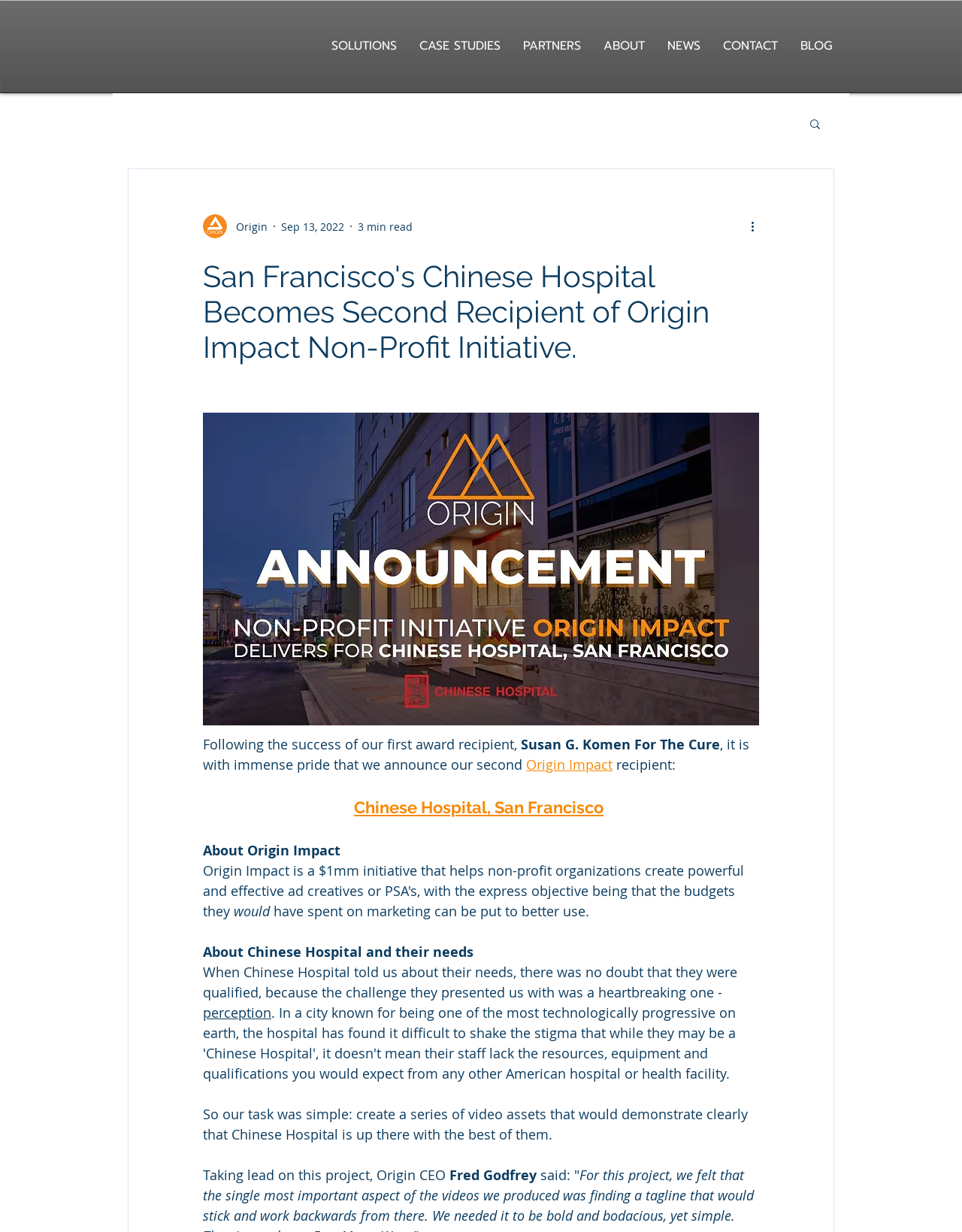Please predict the bounding box coordinates of the element's region where a click is necessary to complete the following instruction: "Go to CASE STUDIES". The coordinates should be represented by four float numbers between 0 and 1, i.e., [left, top, right, bottom].

[0.424, 0.026, 0.532, 0.049]